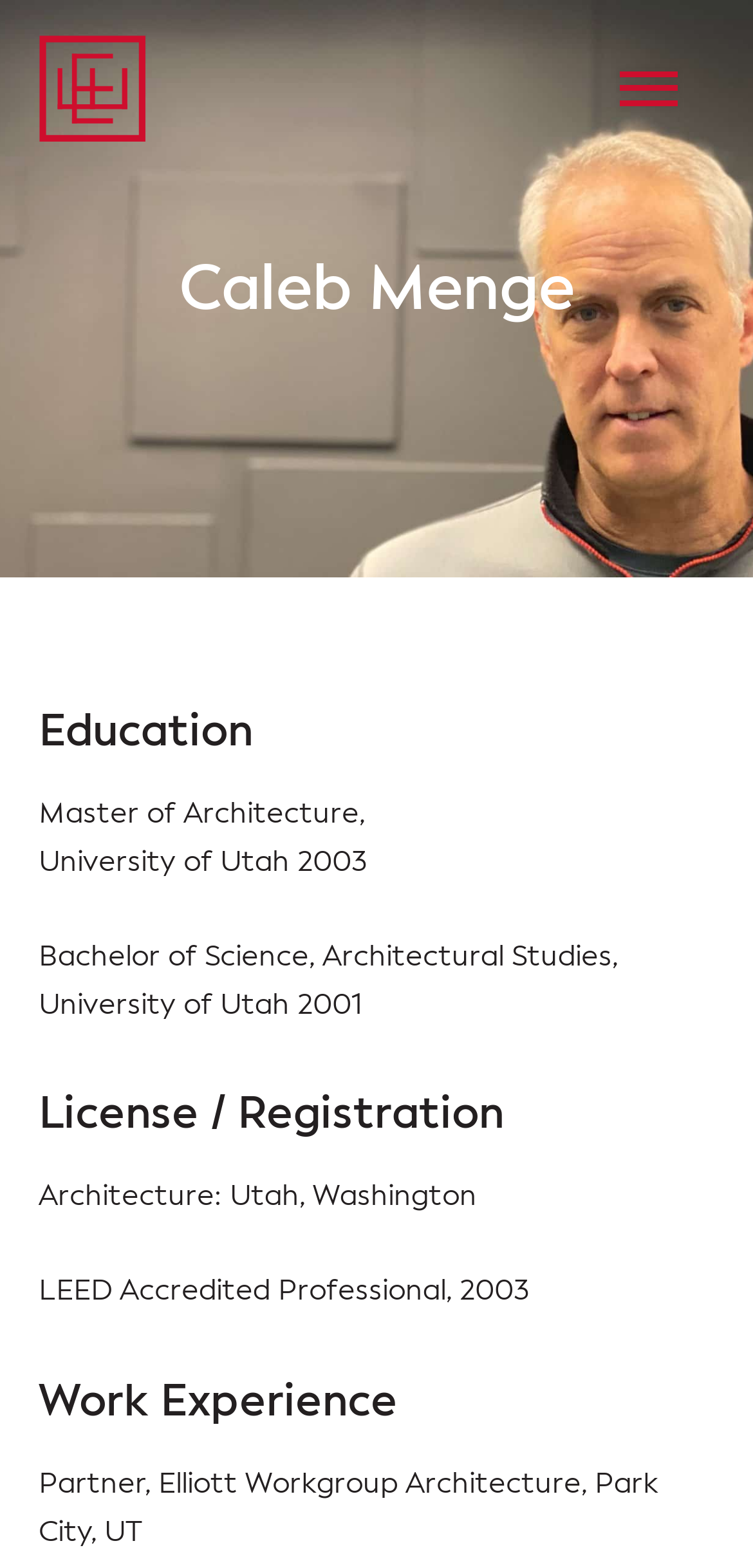What is Caleb Menge's current job title?
Using the information from the image, provide a comprehensive answer to the question.

According to the webpage, under the 'Work Experience' section, Caleb Menge is currently a 'Partner' at Elliott Workgroup Architecture in Park City, UT.